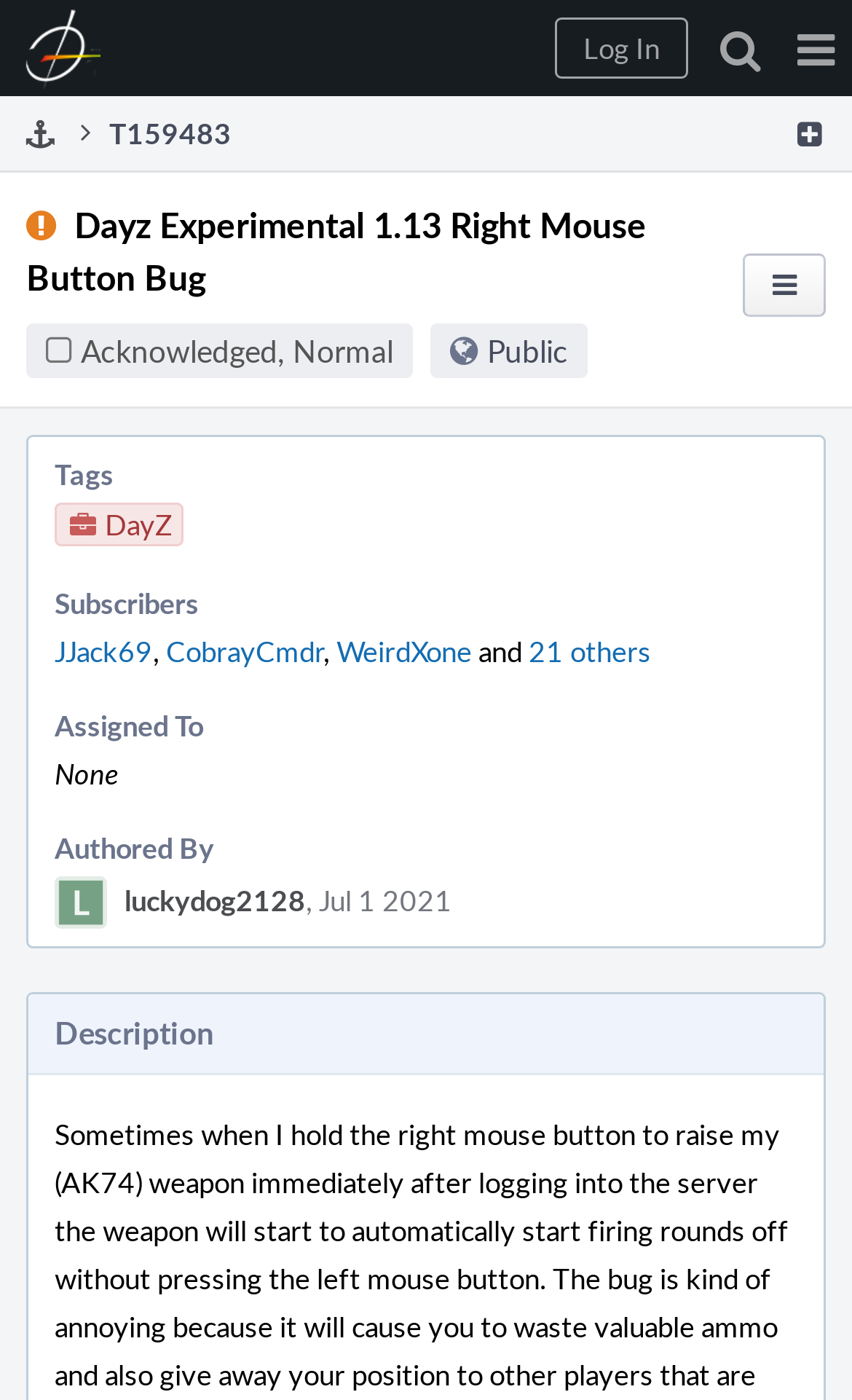Given the description of the UI element: "Contact", predict the bounding box coordinates in the form of [left, top, right, bottom], with each value being a float between 0 and 1.

None